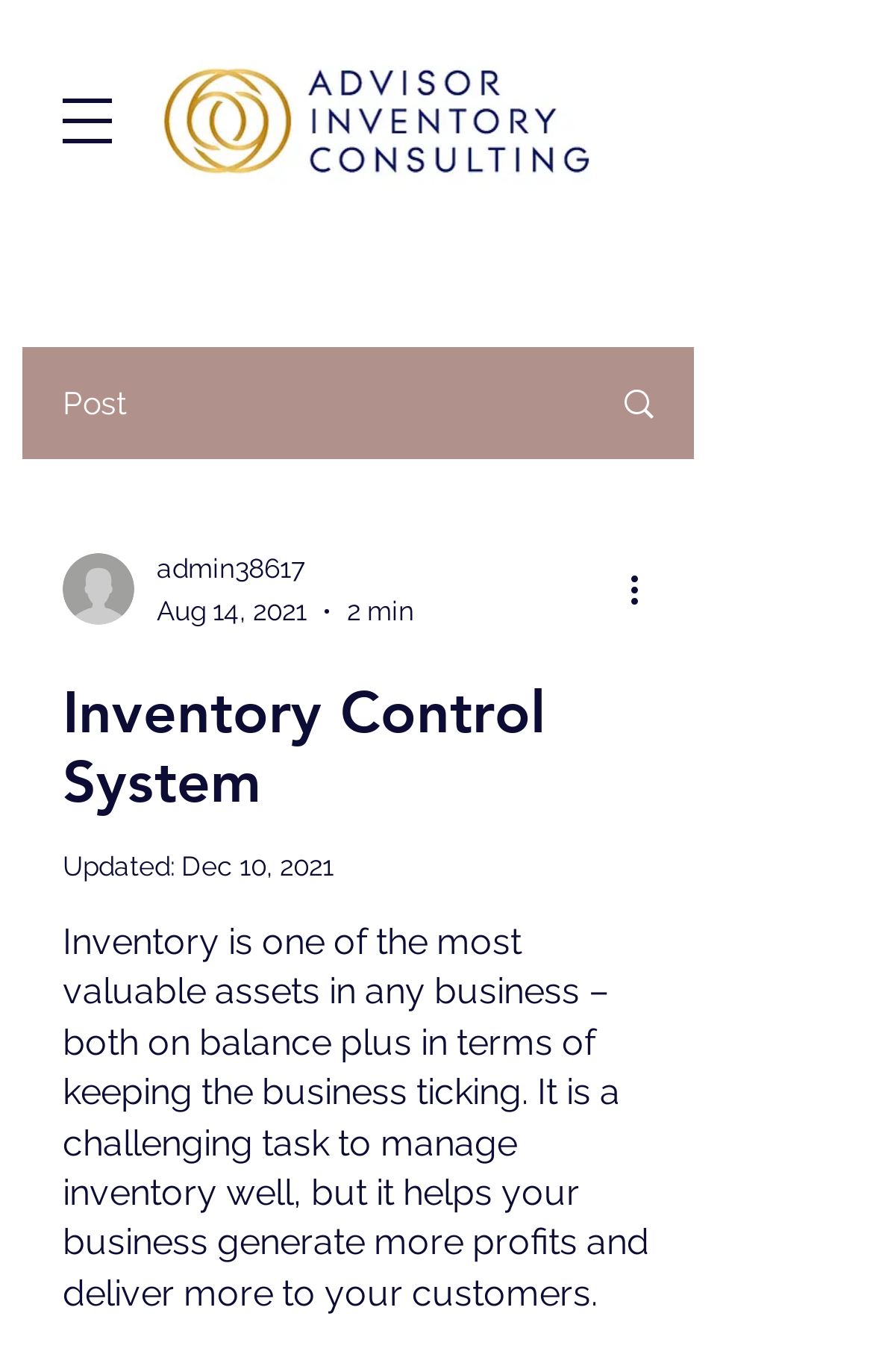Please analyze the image and give a detailed answer to the question:
What is the type of image on the top-right corner?

I found the type of image on the top-right corner by looking at the link element with the text 'Writer's picture' and the corresponding image element which is a child of the link element.